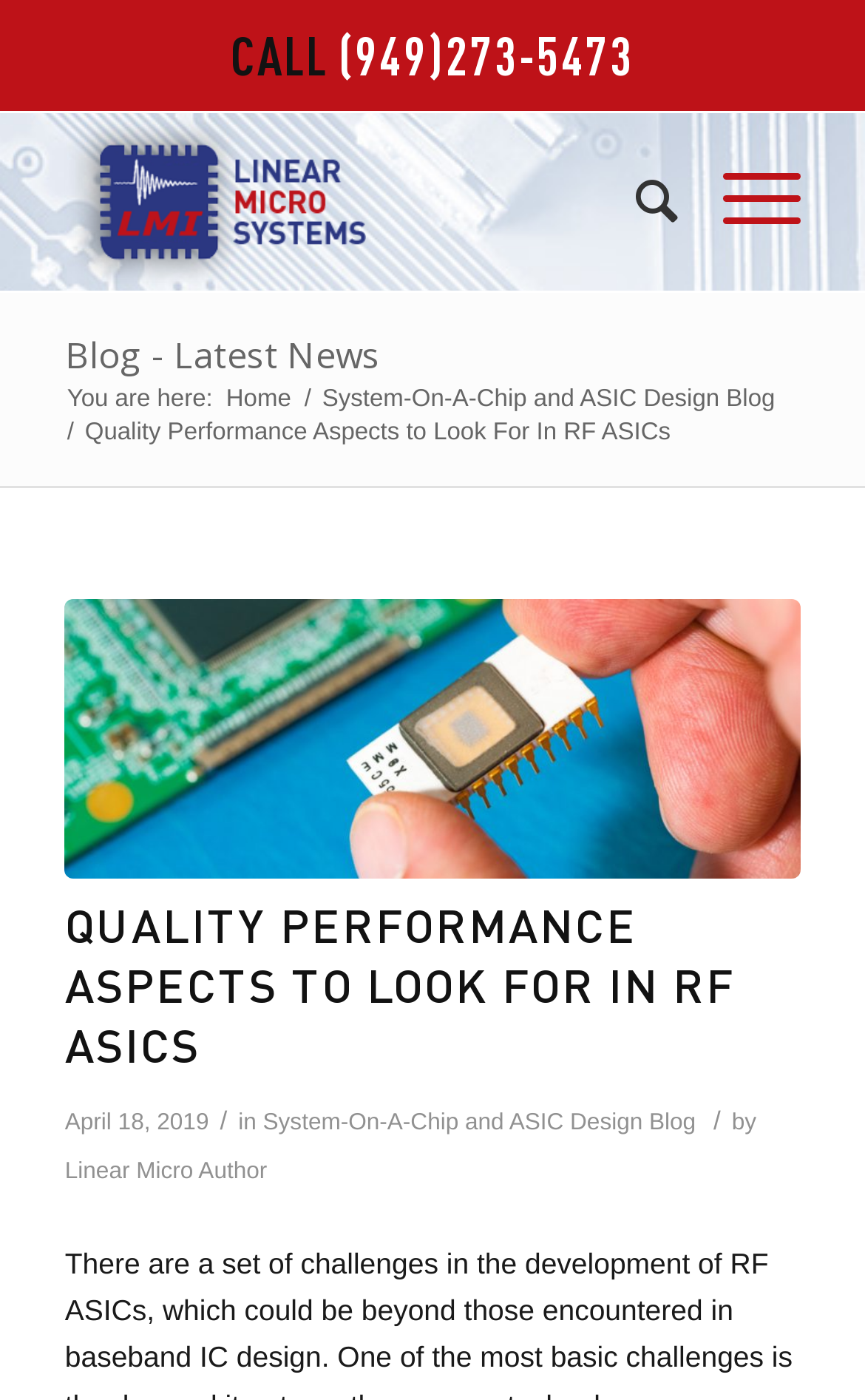Please determine the bounding box coordinates of the element's region to click in order to carry out the following instruction: "Hop to". The coordinates should be four float numbers between 0 and 1, i.e., [left, top, right, bottom].

None